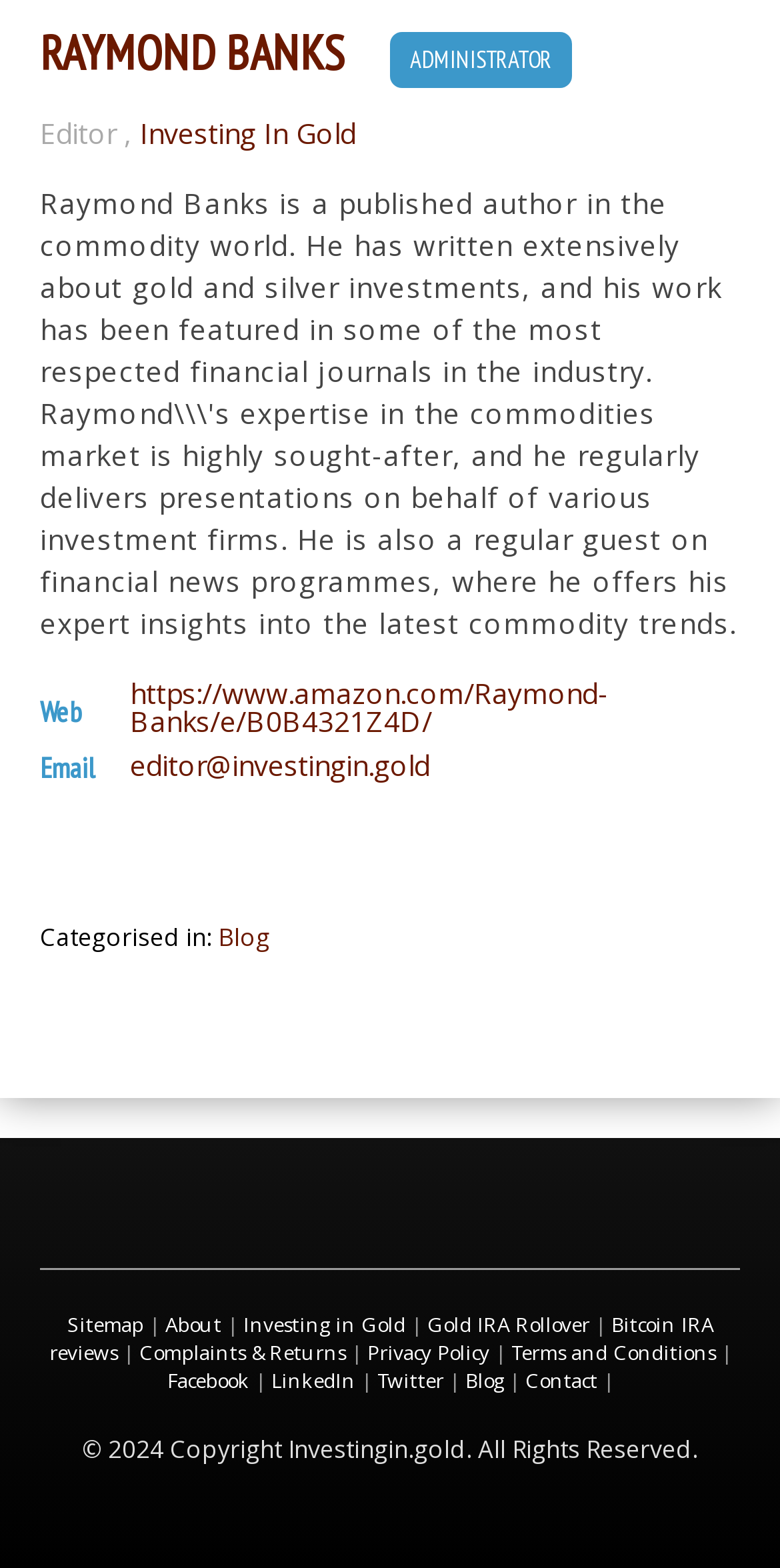Look at the image and answer the question in detail:
What is the email address of the editor?

I found a StaticText element with the text 'Email' and a link element with the text 'editor@investingin.gold' near it, indicating that the email address of the editor is editor@investingin.gold.